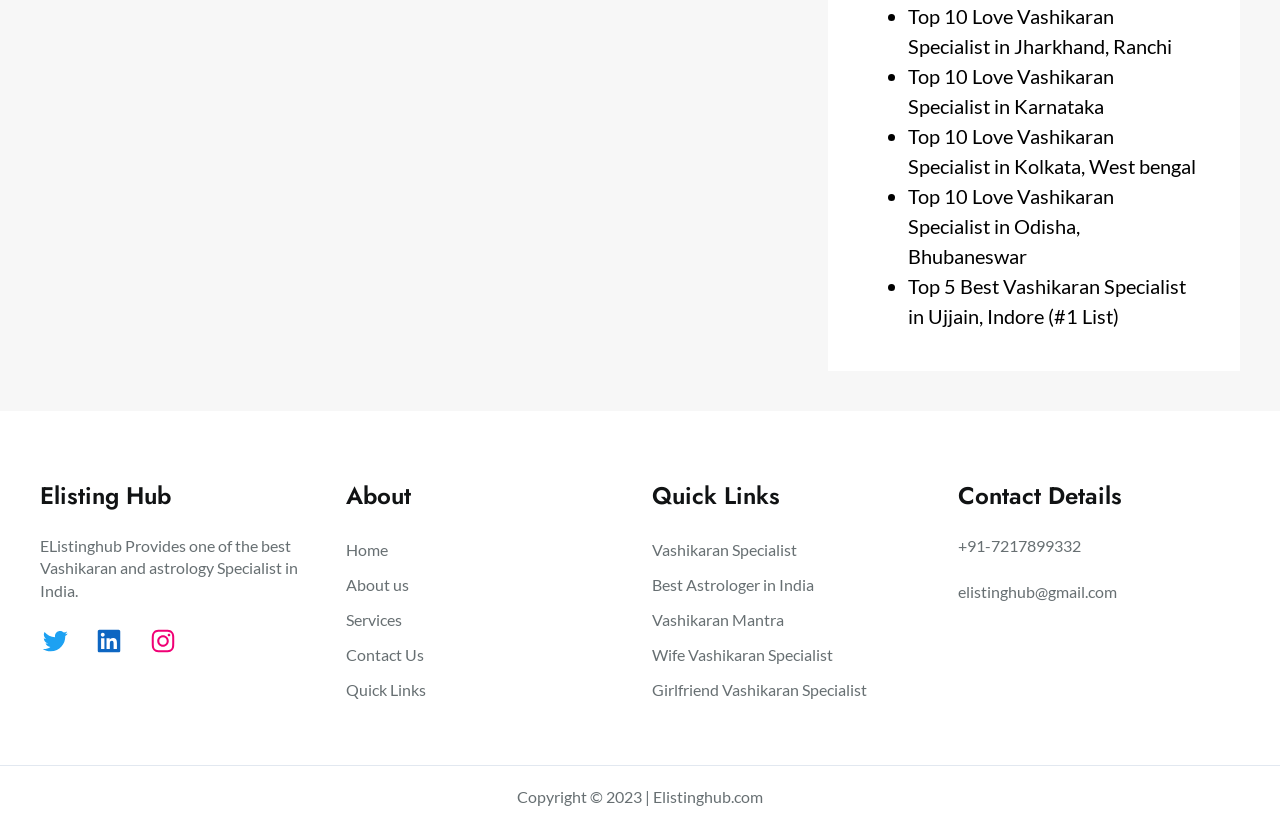Highlight the bounding box coordinates of the element you need to click to perform the following instruction: "Check Twitter."

[0.031, 0.764, 0.055, 0.801]